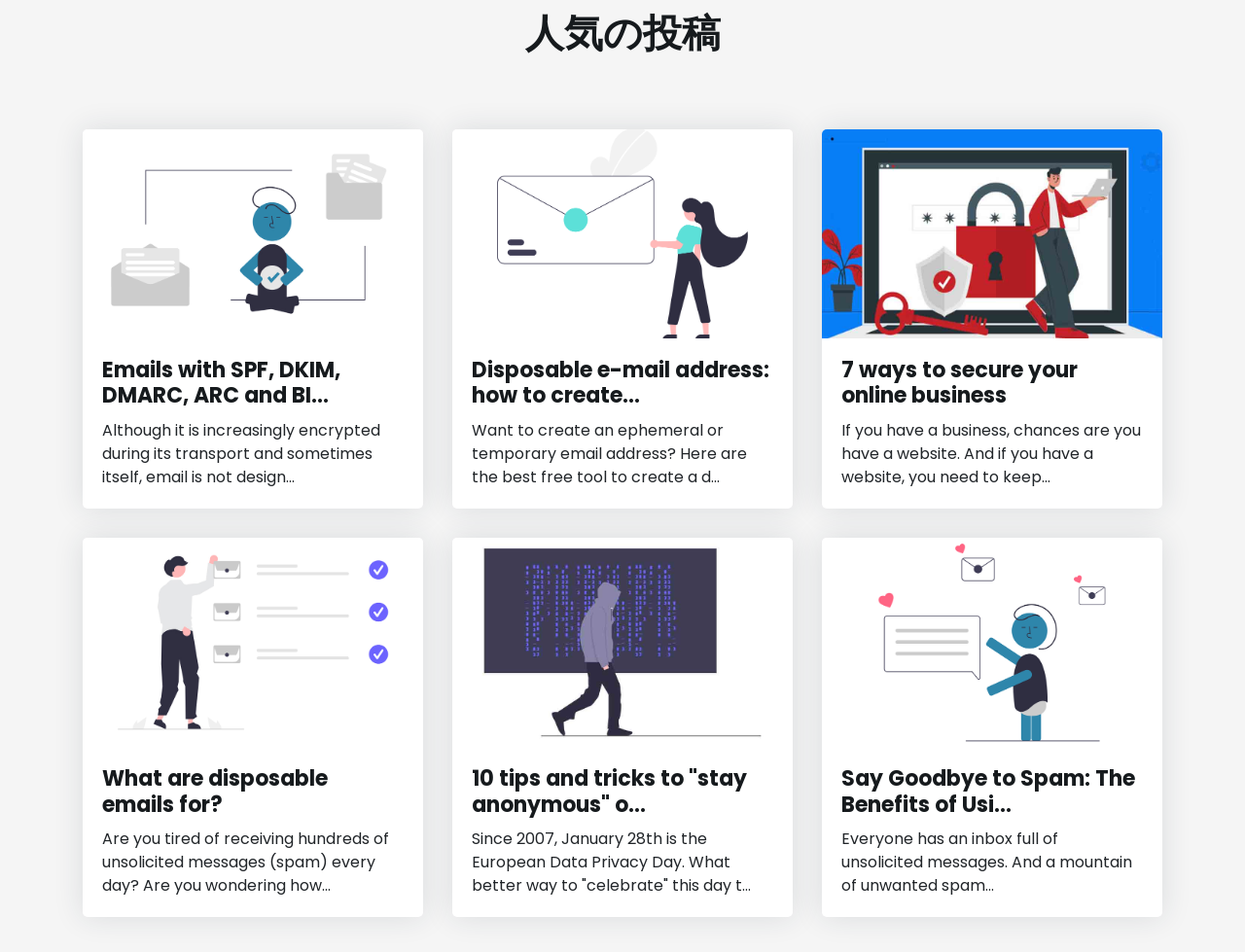Please identify the bounding box coordinates of the element I need to click to follow this instruction: "Read the article 'Disposable e-mail address: how to create one and why?'".

[0.363, 0.233, 0.637, 0.256]